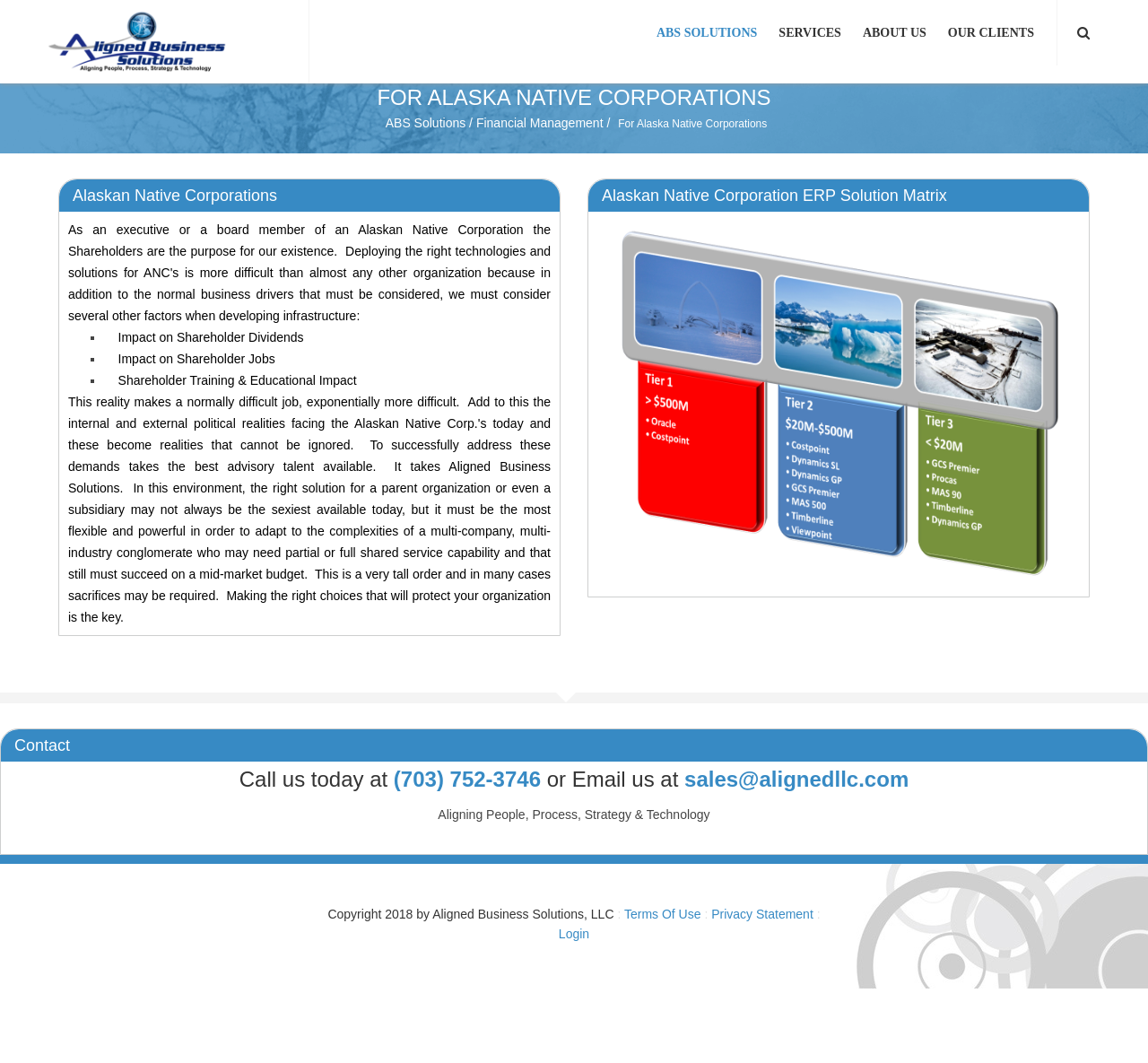Locate the bounding box coordinates of the clickable element to fulfill the following instruction: "View Terms Of Use". Provide the coordinates as four float numbers between 0 and 1 in the format [left, top, right, bottom].

[0.544, 0.853, 0.611, 0.867]